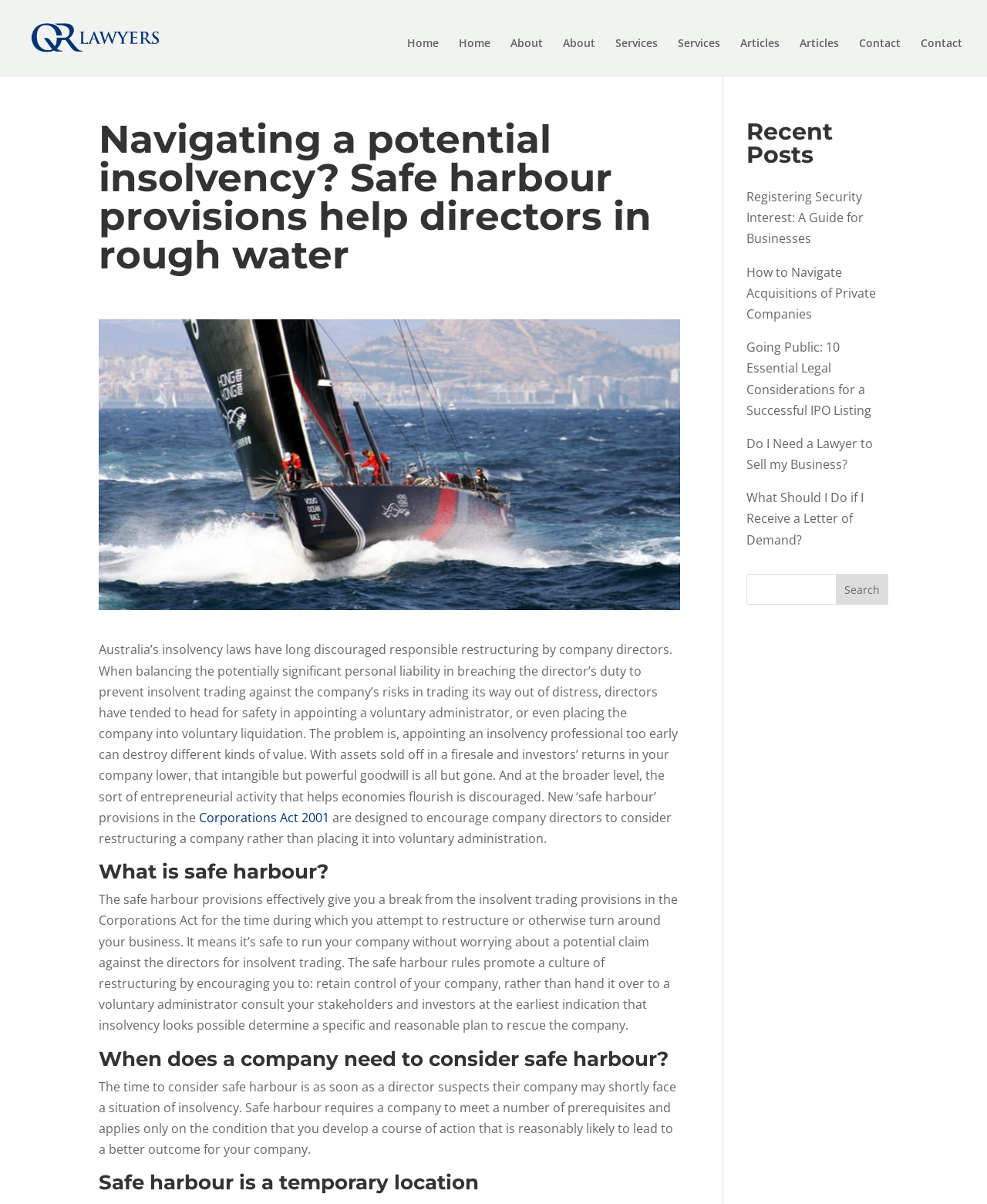Summarize the webpage in an elaborate manner.

The webpage appears to be a law firm's website, specifically discussing safe harbour provisions for company directors facing insolvency. At the top left, there is a logo of "QR Lawyers" accompanied by a link to the law firm's homepage. 

To the right of the logo, there is a navigation menu with links to "Home", "About", "Services", "Articles", and "Contact". 

Below the navigation menu, there is a heading that reads "Navigating a potential insolvency? Safe harbour provisions help directors in rough water". This heading is accompanied by an image of a racing yacht, indicating a "safe harbour" as a visual metaphor.

The main content of the webpage is divided into sections, each with its own heading. The first section discusses the issue of Australia's insolvency laws and how they have discouraged responsible restructuring by company directors. It explains that the new safe harbour provisions are designed to encourage company directors to consider restructuring a company rather than placing it into voluntary administration.

The next section, "What is safe harbour?", explains that the safe harbour provisions give company directors a break from the insolvent trading provisions in the Corporations Act, allowing them to restructure or turn around their business without worrying about potential claims against the directors for insolvent trading.

The following sections, "When does a company need to consider safe harbour?" and "Safe harbour is a temporary location", provide further guidance on when to consider safe harbour and the temporary nature of this provision.

On the right side of the webpage, there is a section titled "Recent Posts" with links to several articles, including "Registering Security Interest: A Guide for Businesses", "How to Navigate Acquisitions of Private Companies", and others. Below this section, there is a search bar with a textbox and a "Search" button.